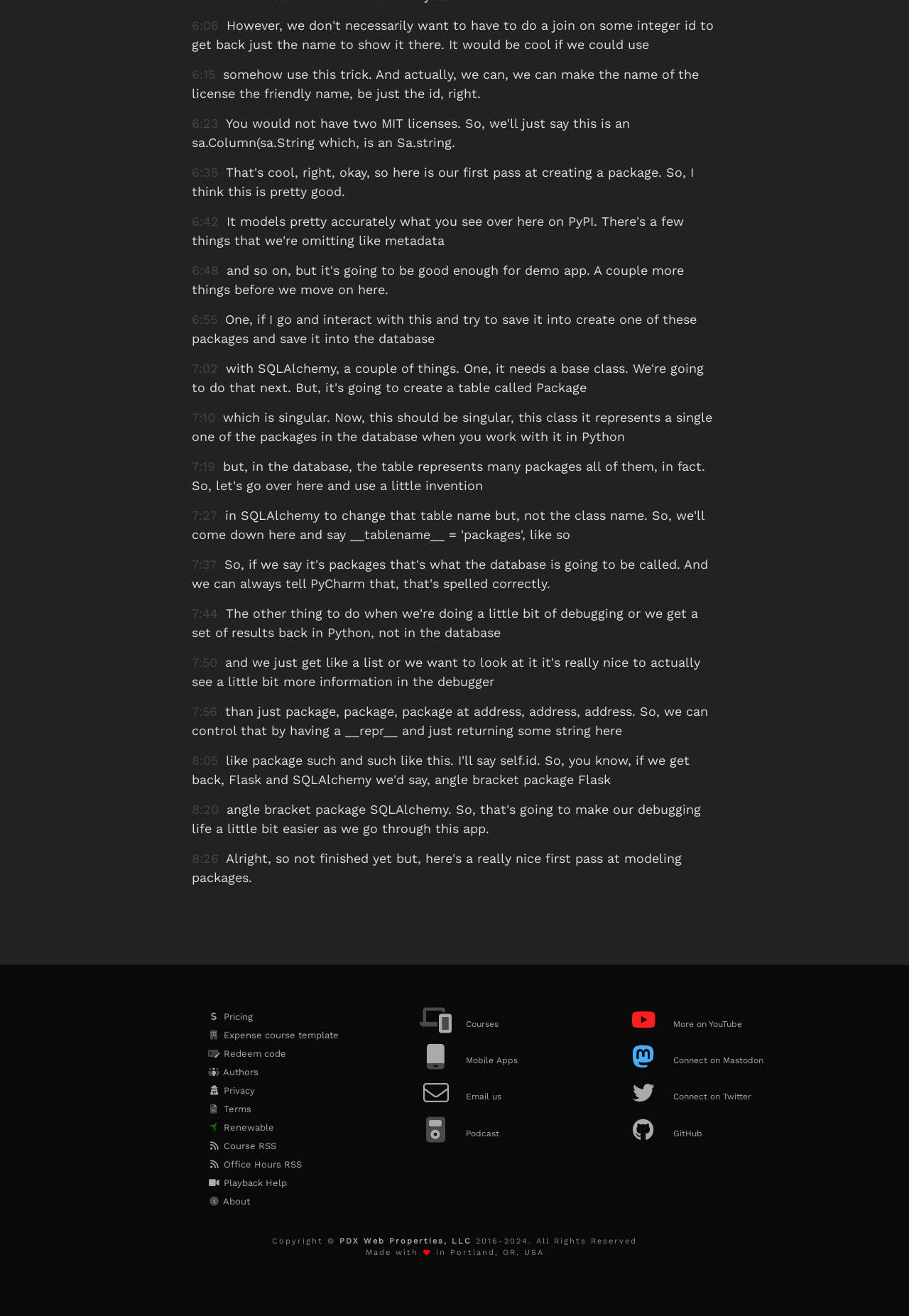How many links are there in the footer section?
Look at the webpage screenshot and answer the question with a detailed explanation.

The footer section contains 23 links, which are identified by the link elements with OCR text values such as '$$ Pricing', 'Expense course template', 'Redeem code', and so on.